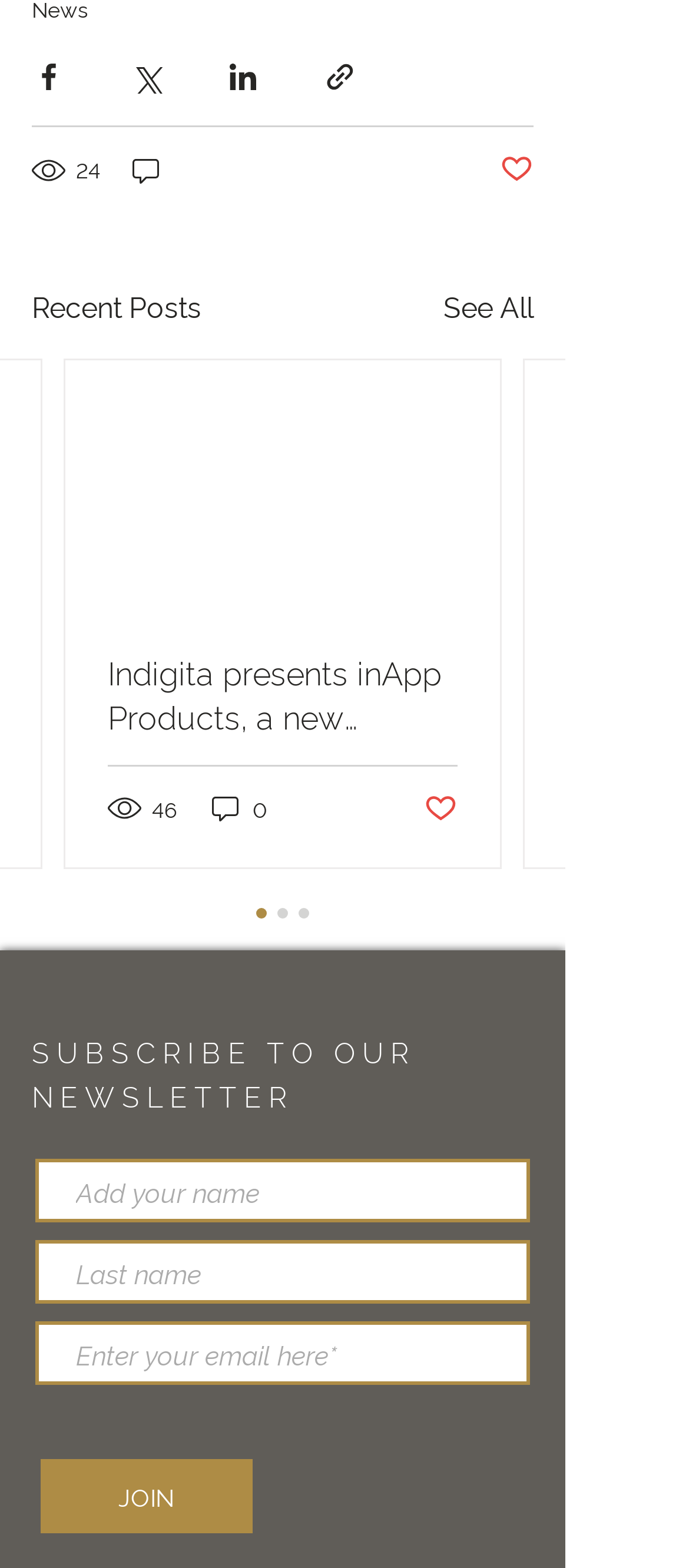Respond with a single word or short phrase to the following question: 
How many comments does the second post have?

0 comments